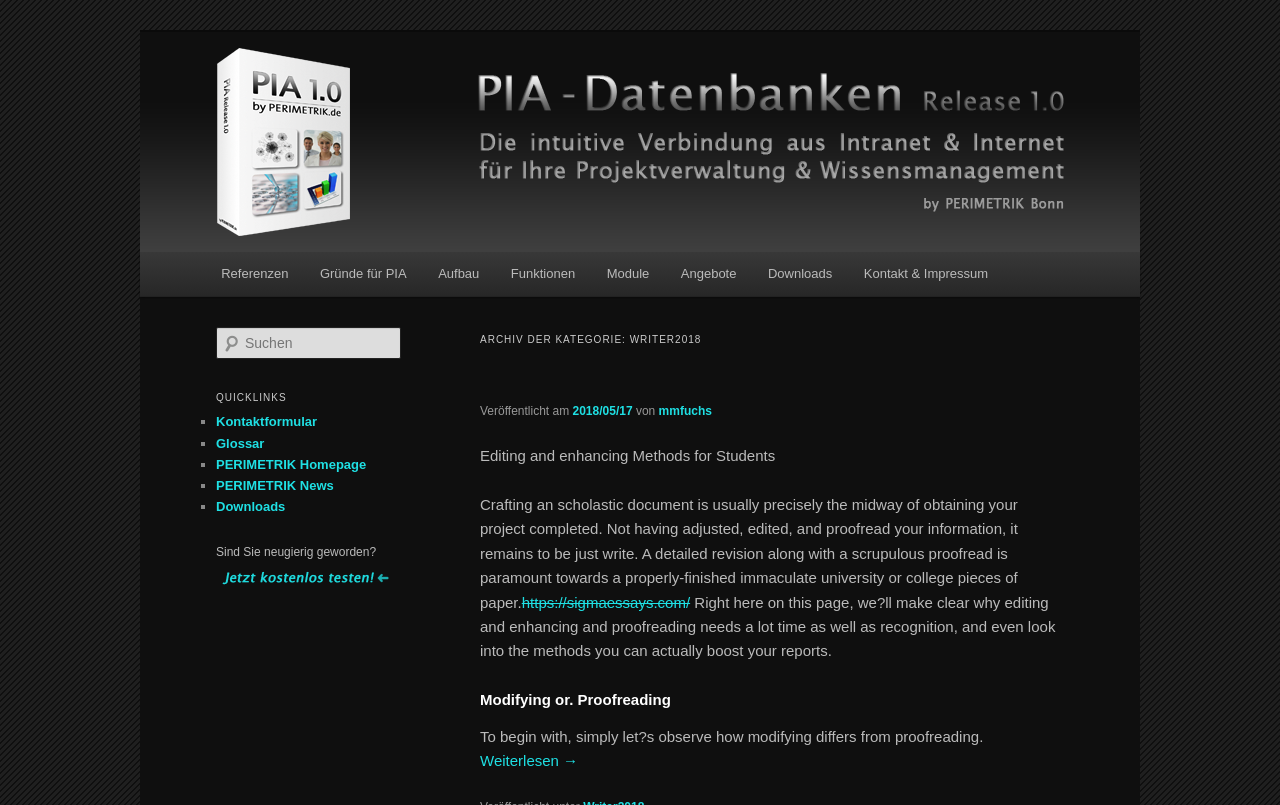What are the quick links provided on the website?
Provide a one-word or short-phrase answer based on the image.

Kontaktformular, Glossar, PERIMETRIK Homepage, PERIMETRIK News, Downloads